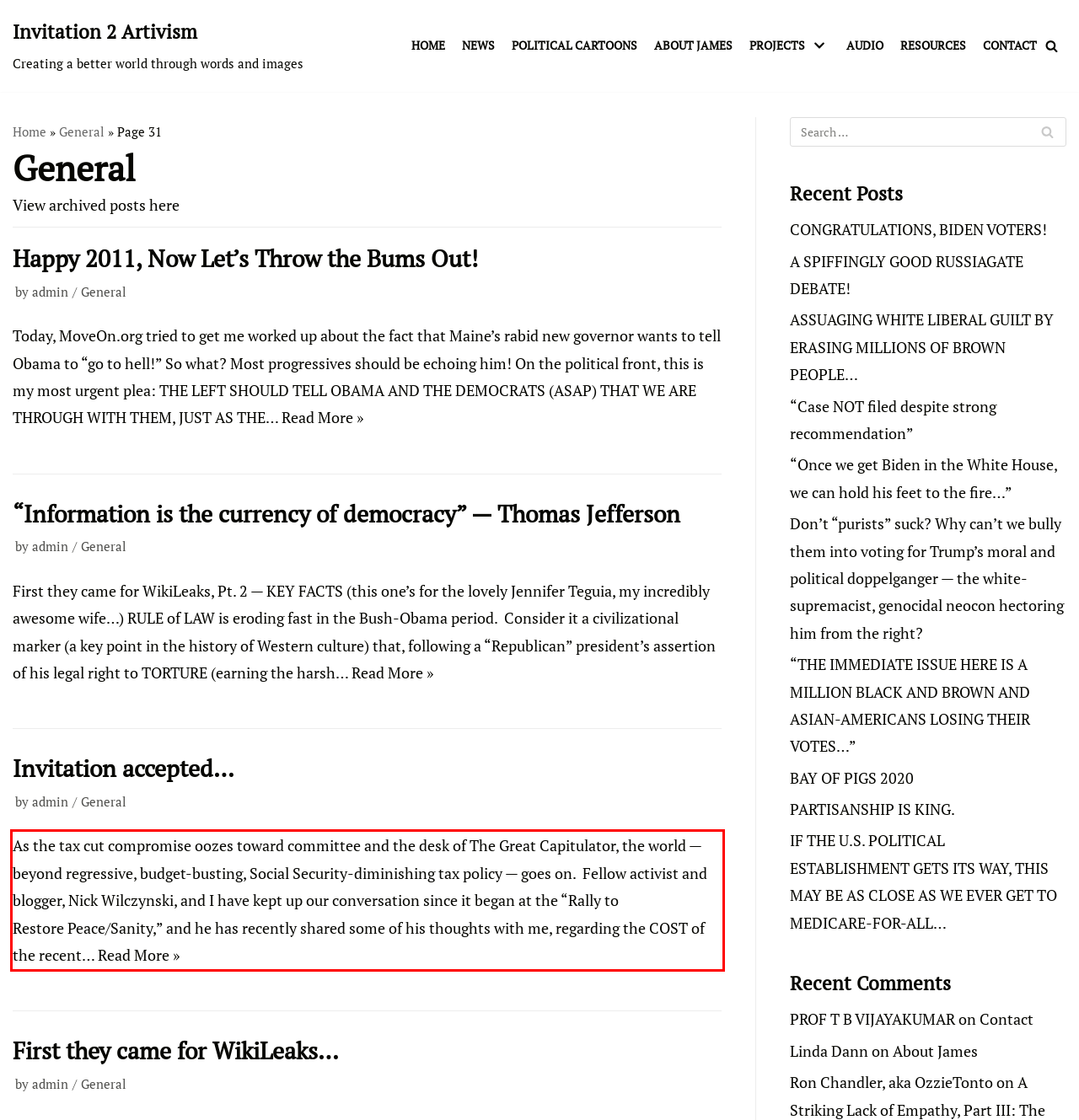Please examine the screenshot of the webpage and read the text present within the red rectangle bounding box.

As the tax cut compromise oozes toward committee and the desk of The Great Capitulator, the world — beyond regressive, budget-busting, Social Security-diminishing tax policy — goes on. Fellow activist and blogger, Nick Wilczynski, and I have kept up our conversation since it began at the “Rally to Restore Peace/Sanity,” and he has recently shared some of his thoughts with me, regarding the COST of the recent… Read More » Invitation accepted…